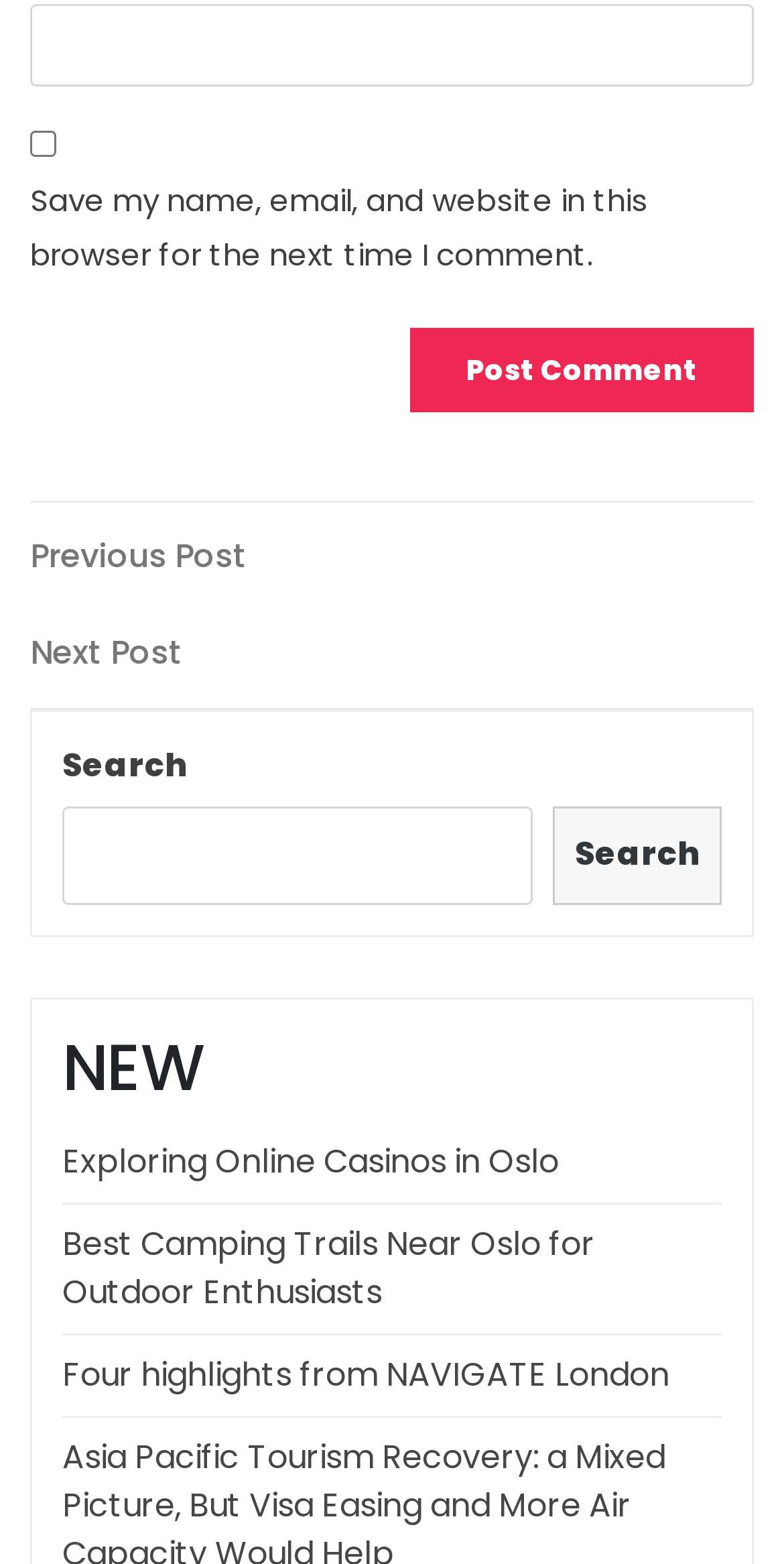Please locate the bounding box coordinates of the element that needs to be clicked to achieve the following instruction: "Check the box to save your information". The coordinates should be four float numbers between 0 and 1, i.e., [left, top, right, bottom].

[0.038, 0.083, 0.072, 0.1]